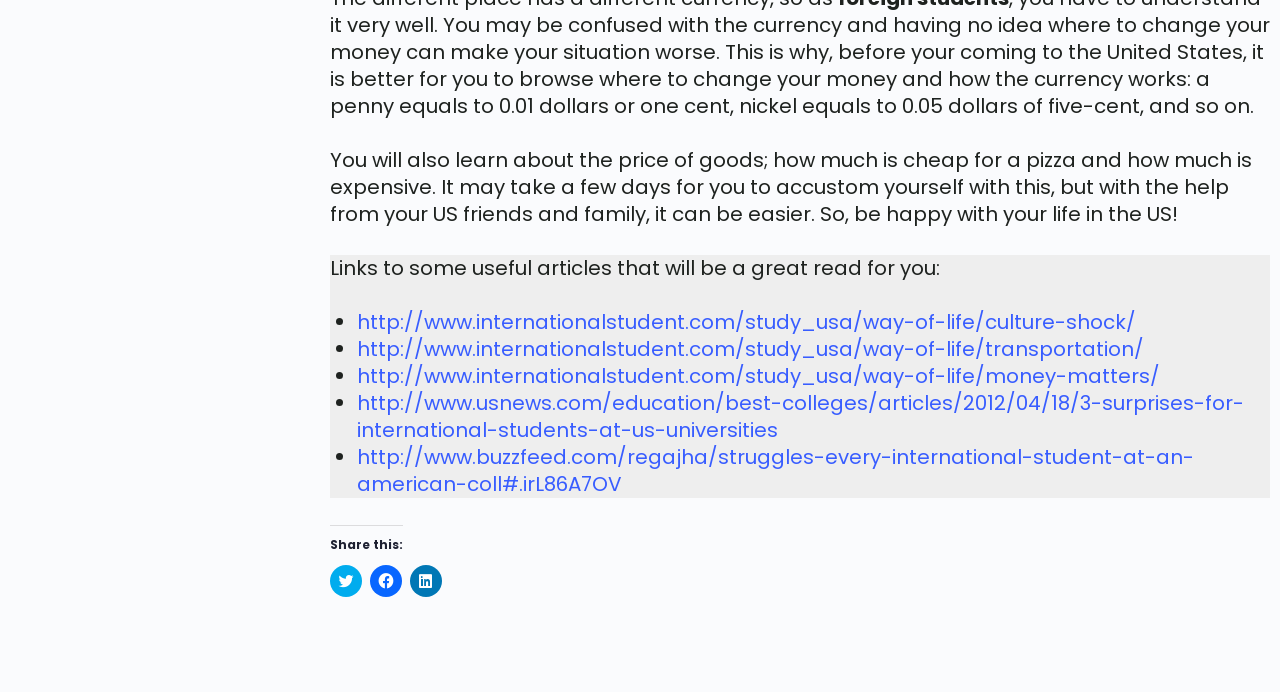What is the tone of the article?
Please respond to the question thoroughly and include all relevant details.

The tone of the article appears to be helpful and informative, as evidenced by the text 'So, be happy with your life in the US!' and the provision of links to useful articles. The article seems to be intended to assist international students in adjusting to life in the US.